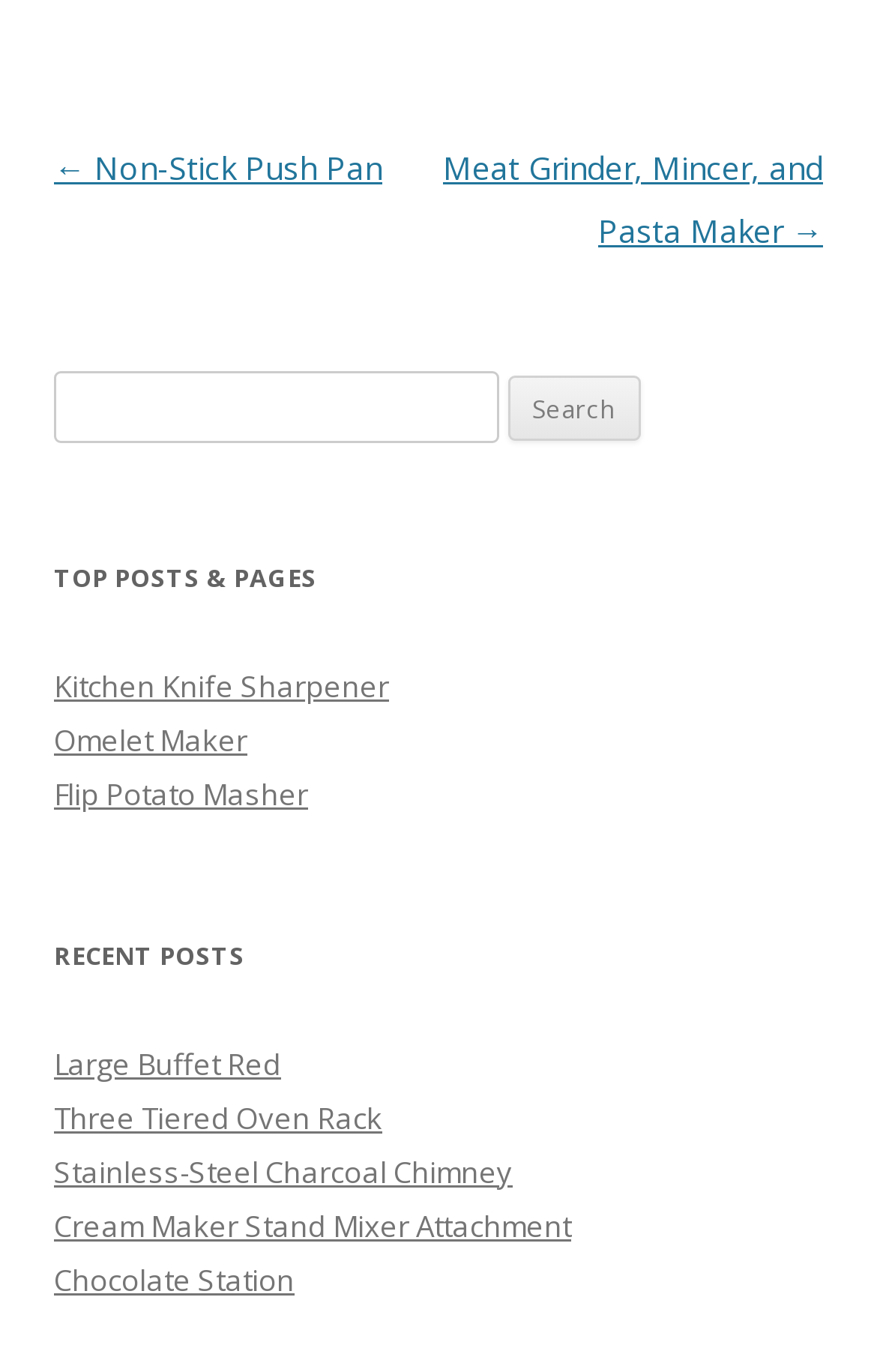Kindly determine the bounding box coordinates for the clickable area to achieve the given instruction: "Go to the previous post".

[0.062, 0.106, 0.436, 0.137]